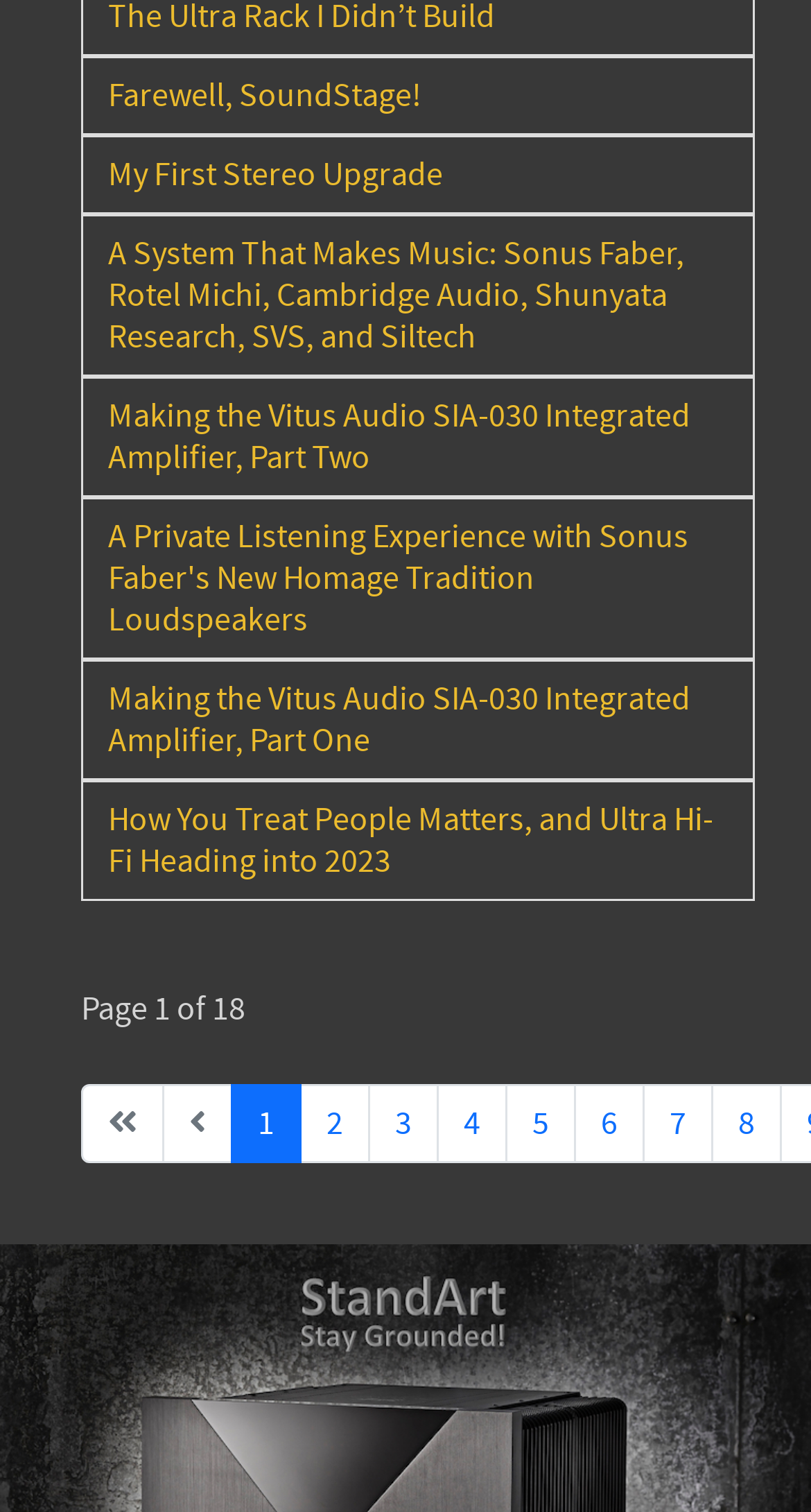What is the theme of the webpage content?
Analyze the image and provide a thorough answer to the question.

I examined the texts of the links on the webpage, which mention audio equipment brands and models, such as Sonus Faber, Rotel Michi, and Vitus Audio, suggesting that the theme of the webpage content is related to audio equipment.